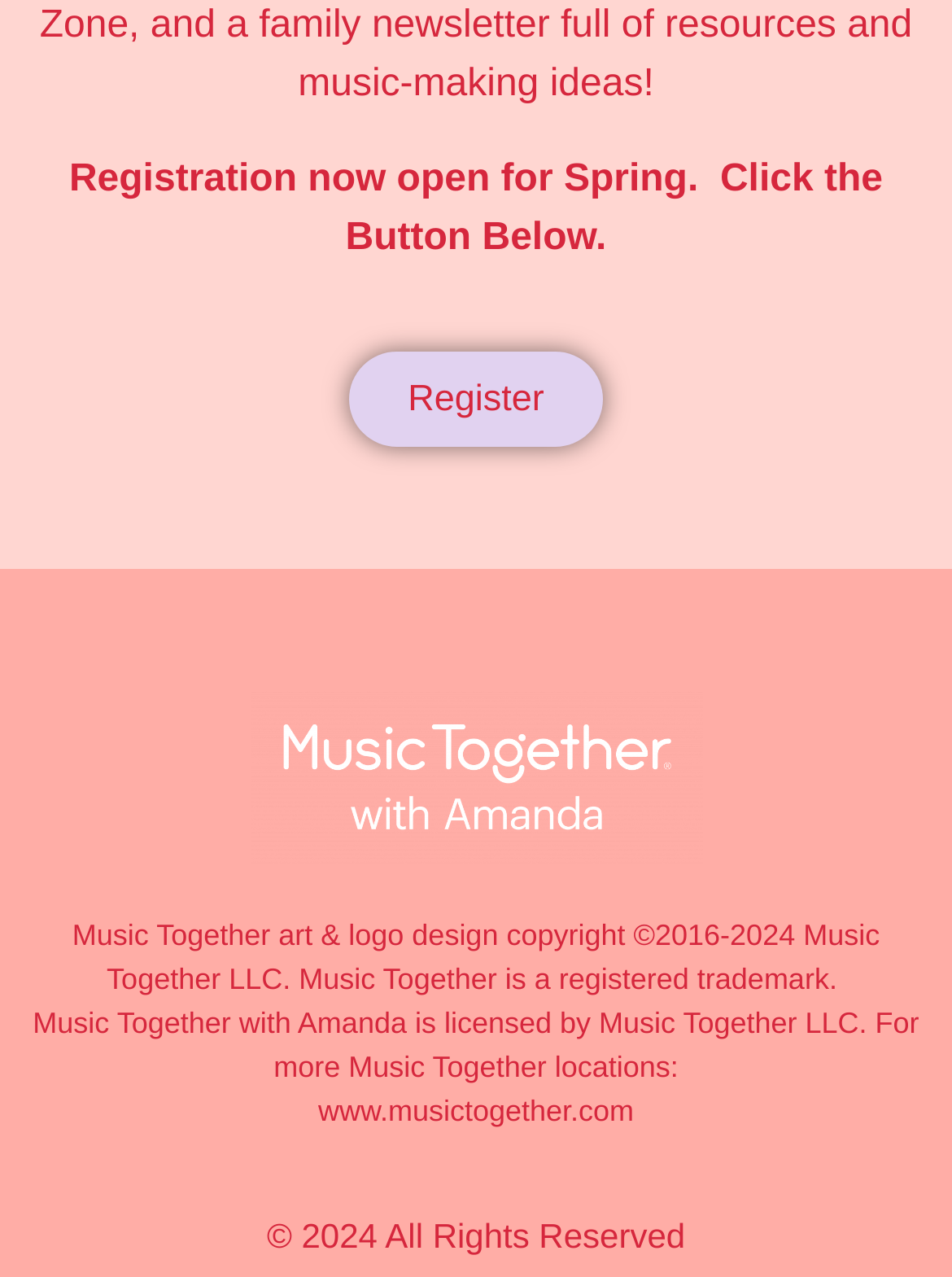What is the name of the program?
Answer with a single word or phrase, using the screenshot for reference.

Music Together